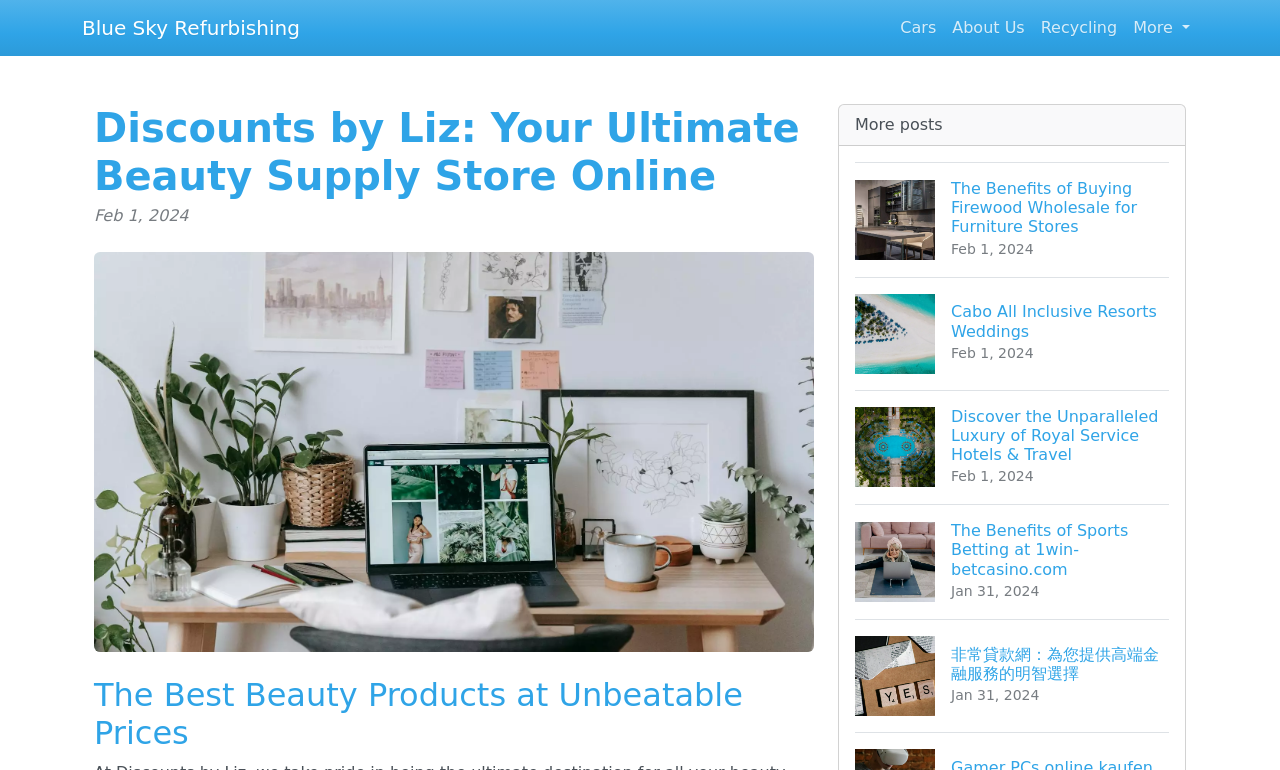Explain the features and main sections of the webpage comprehensively.

The webpage is an online beauty supply store called Discounts by Liz. At the top, there are several links to other websites, including Blue Sky Refurbishing, Cars, About Us, Recycling, and a button labeled "More". Below these links, there is a header section with a heading that reads "Discounts by Liz: Your Ultimate Beauty Supply Store Online" and a static text displaying the date "Feb 1, 2024". 

To the right of the header section, there is a large figure containing an image. Below the figure, there is a heading that reads "The Best Beauty Products at Unbeatable Prices". 

On the right side of the page, there are five links to different articles, each with an image and a heading. The articles are titled "The Benefits of Buying Firewood Wholesale for Furniture Stores", "Cabo All Inclusive Resorts Weddings", "Discover the Unparalleled Luxury of Royal Service Hotels & Travel", "The Benefits of Sports Betting at 1win-betcasino.com", and "非常貸款網：為您提供高端金融服務的明智選擇". Each article has a date displayed below the title, ranging from Jan 31, 2024, to Feb 1, 2024.